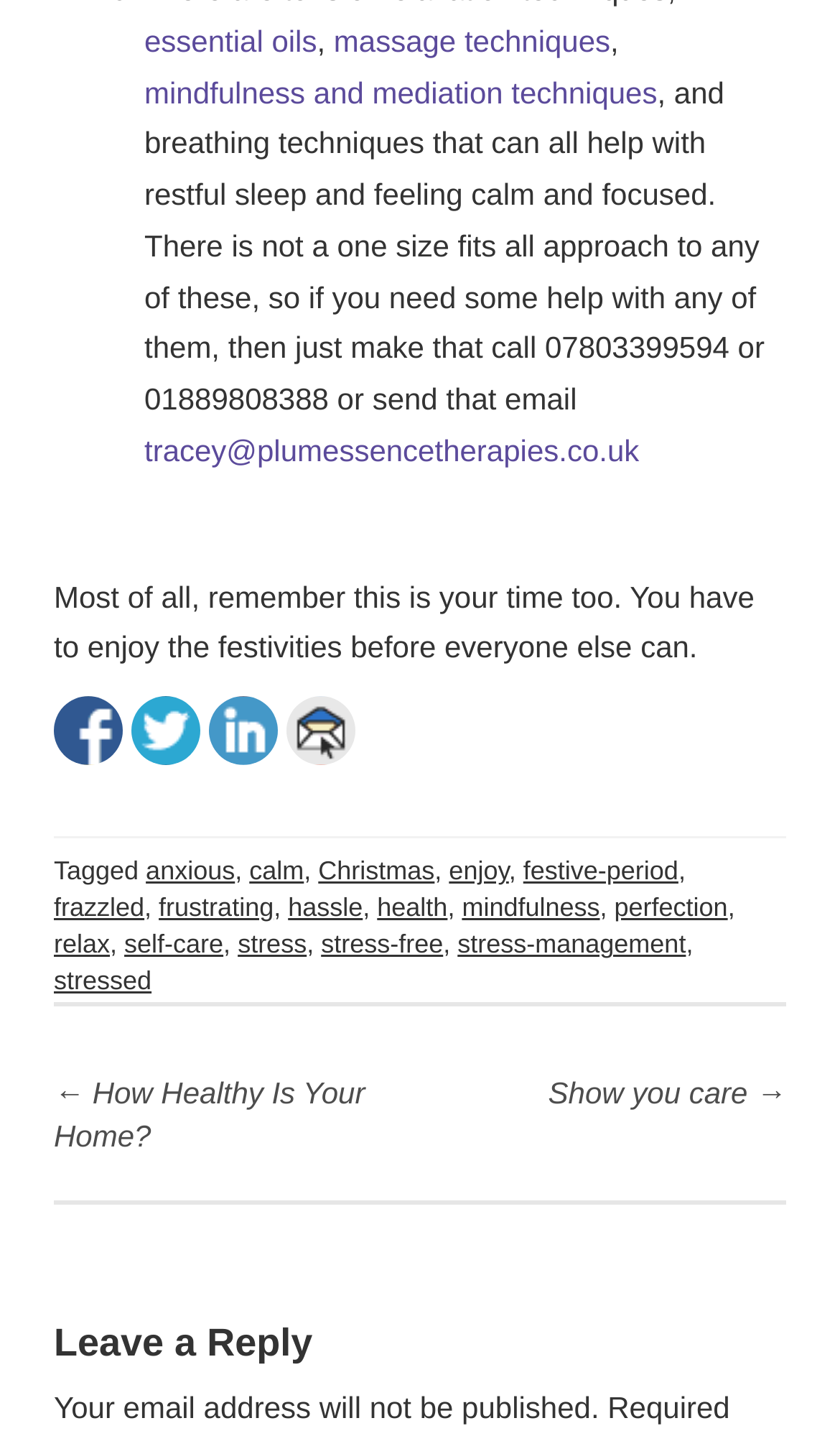Respond with a single word or phrase for the following question: 
What is the phone number to contact for help with relaxation techniques?

07803399594 or 01889808388